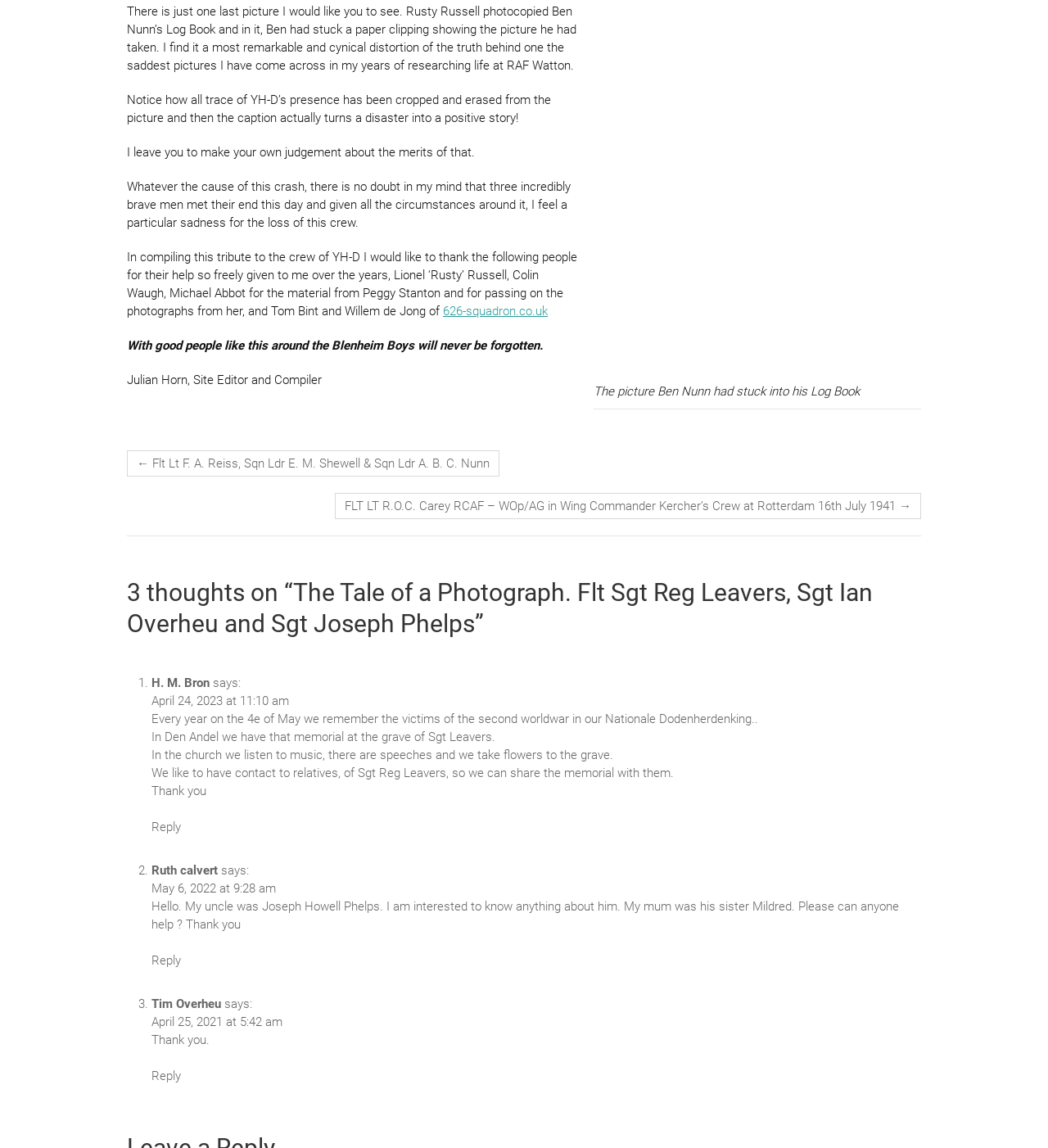Please answer the following question using a single word or phrase: 
What is the name of the person who wrote the first comment?

H. M. Bron